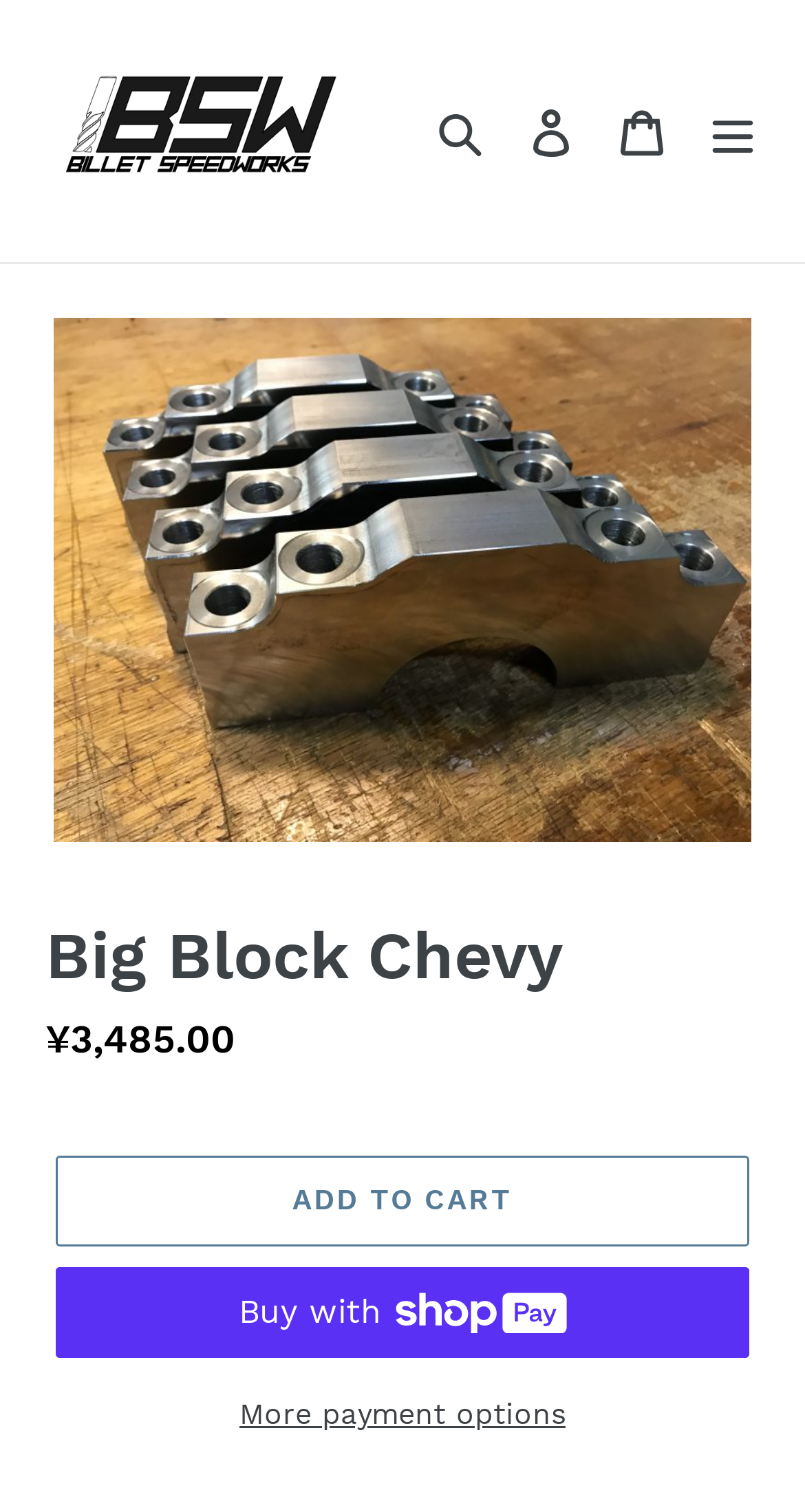Give a succinct answer to this question in a single word or phrase: 
What is the product name?

Big Block Chevy 454 Billet Main Caps